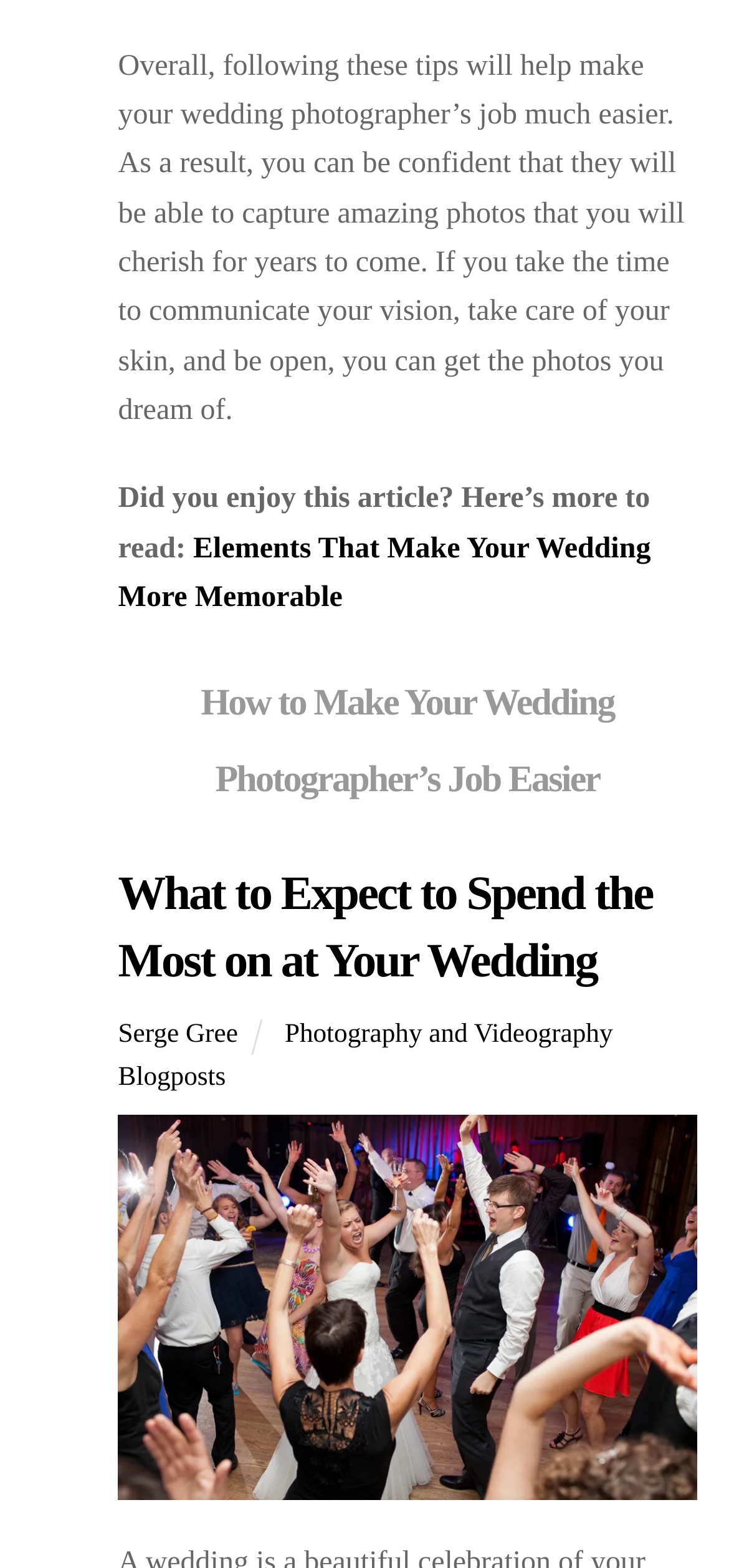Based on the image, please elaborate on the answer to the following question:
What is the position of the image on the page?

The position of the image on the page can be determined by its bounding box coordinates [0.162, 0.71, 0.956, 0.957], which indicate that it is placed at the bottom of the page, as its y1 and y2 values are higher than those of other elements on the page.